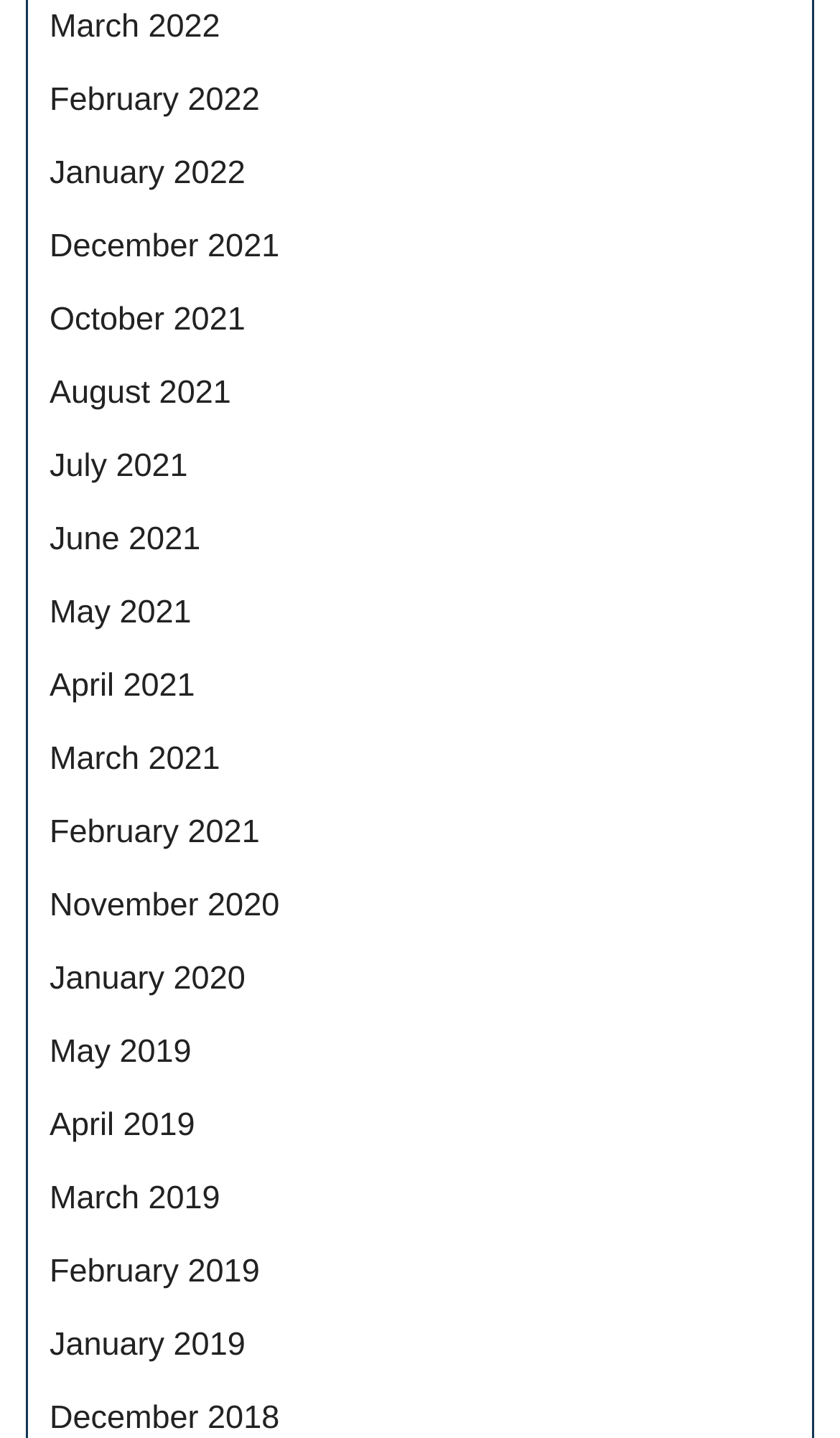Can you provide the bounding box coordinates for the element that should be clicked to implement the instruction: "check December 2018"?

[0.059, 0.974, 0.333, 0.999]